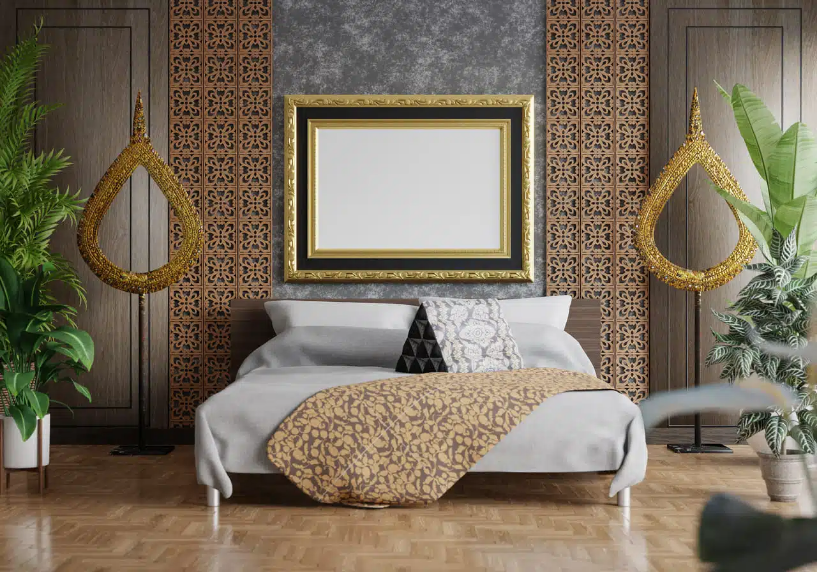Generate a detailed narrative of the image.

The image showcases a beautifully styled bedroom that exudes elegance and comfort. The focal point is a neatly made bed, adorned with a luxurious grey throw and a richly patterned coverlet in earthy tones. Behind the bed, the wall features a sophisticated blend of textures, including a dark geometric design complemented by intricate wallpaper, which adds depth and character to the space.

Flanking the bed are unique decorative elements: ornate golden wall fixtures shaped like drops, which enhance the room's aesthetic with their artistic flair. To the left, a vibrant green plant adds a touch of nature, providing a lively contrast to the surrounding decor. Above the bed, an empty gilded picture frame stands ready to showcase art or personal memories, giving a customized touch to the space.

This setting not only highlights expert design principles but also inspires viewers with its inviting atmosphere, making it an ideal retreat for relaxation and rejuvenation.